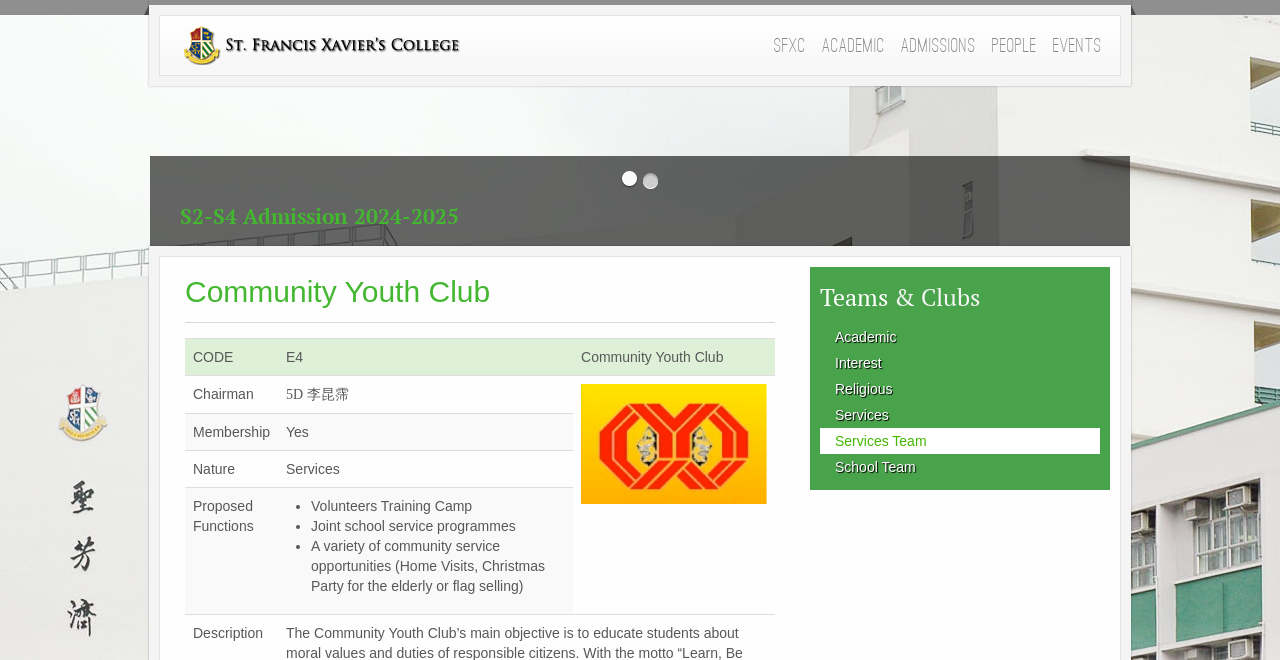Identify the bounding box coordinates of the clickable region required to complete the instruction: "Explore Community Youth Club". The coordinates should be given as four float numbers within the range of 0 and 1, i.e., [left, top, right, bottom].

[0.145, 0.417, 0.383, 0.467]